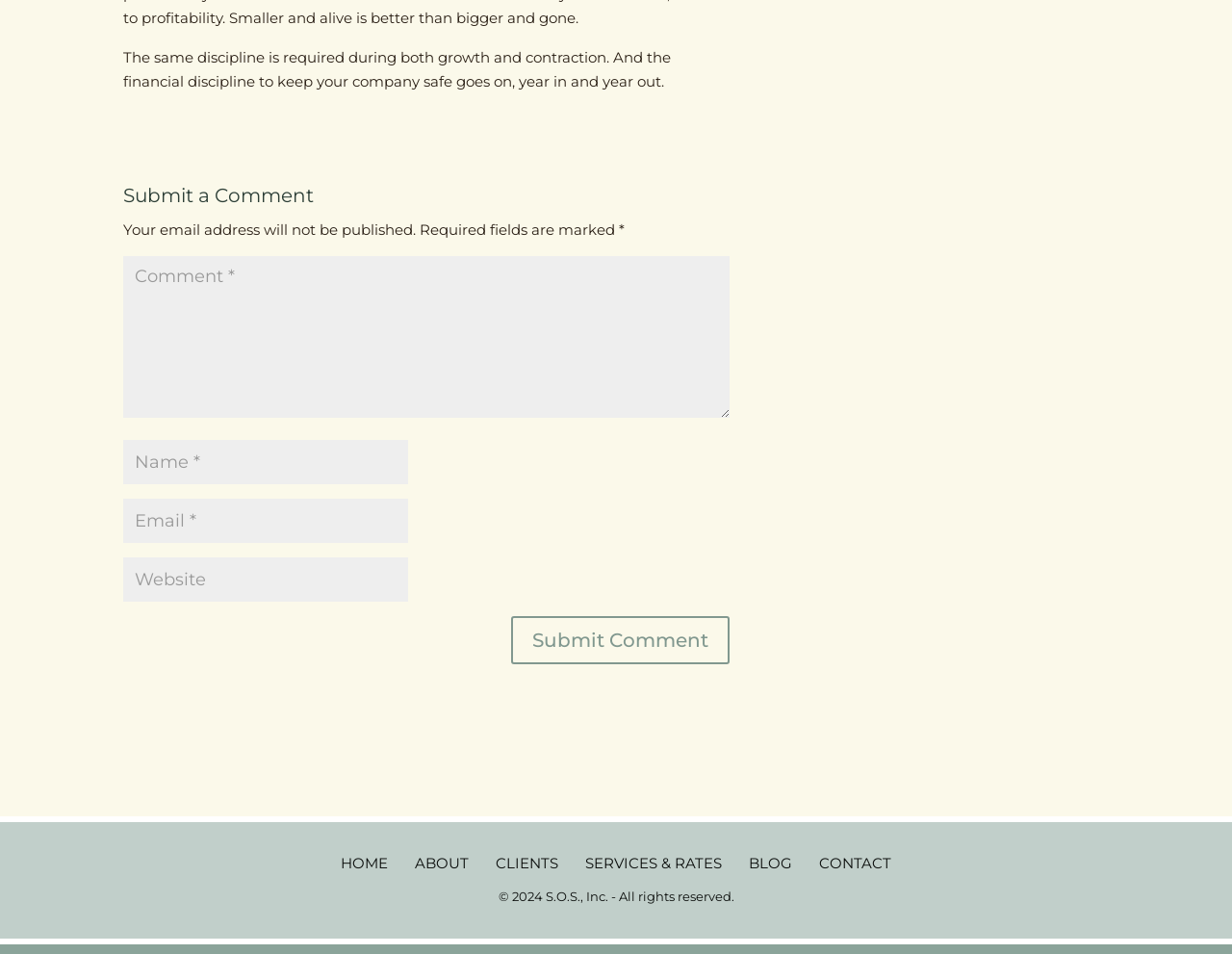Use the information in the screenshot to answer the question comprehensively: What is the purpose of the 'Submit Comment' button?

I inferred the purpose of the 'Submit Comment' button by its label and its position below the comment textboxes. It is likely that clicking this button will submit the comment entered in the textboxes.